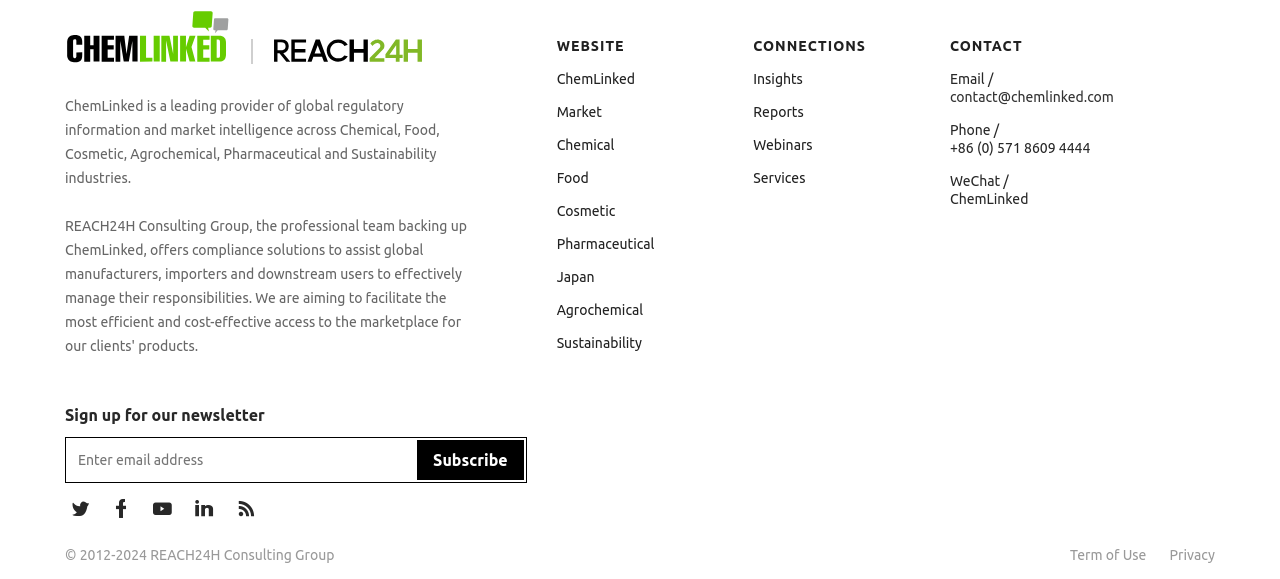Kindly determine the bounding box coordinates of the area that needs to be clicked to fulfill this instruction: "View the Market page".

[0.435, 0.178, 0.565, 0.209]